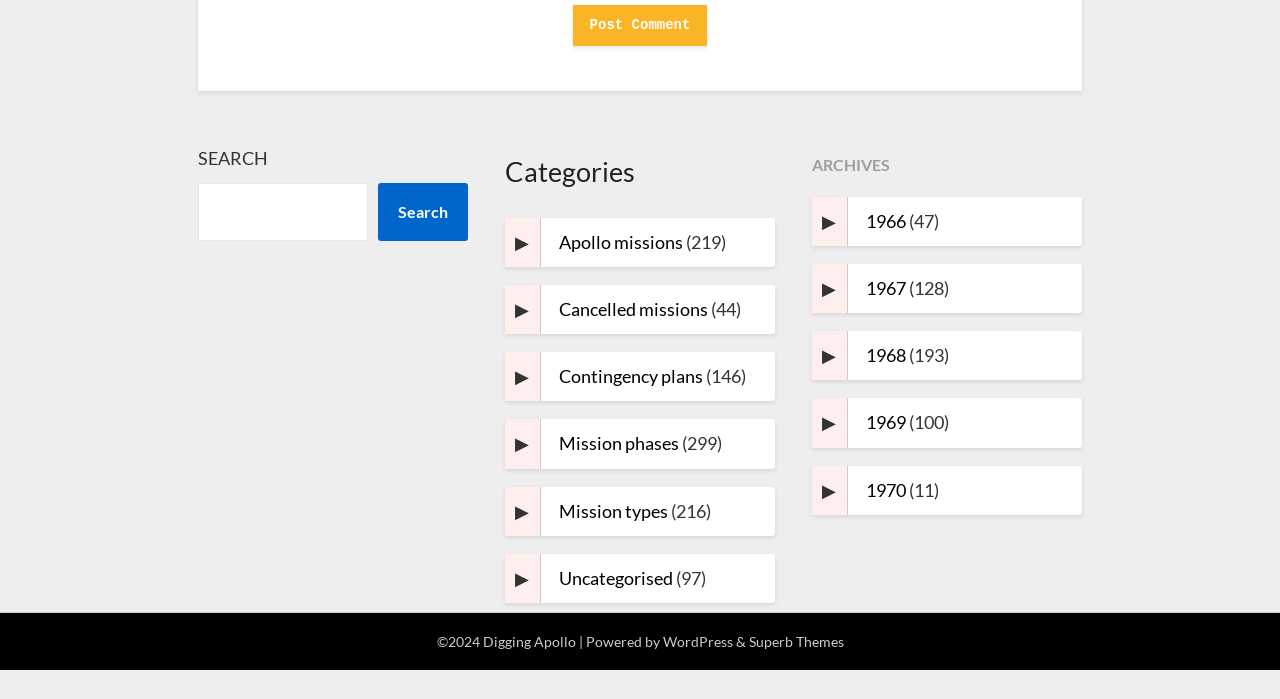Find the bounding box coordinates for the HTML element specified by: "Mission phases".

[0.436, 0.659, 0.53, 0.691]